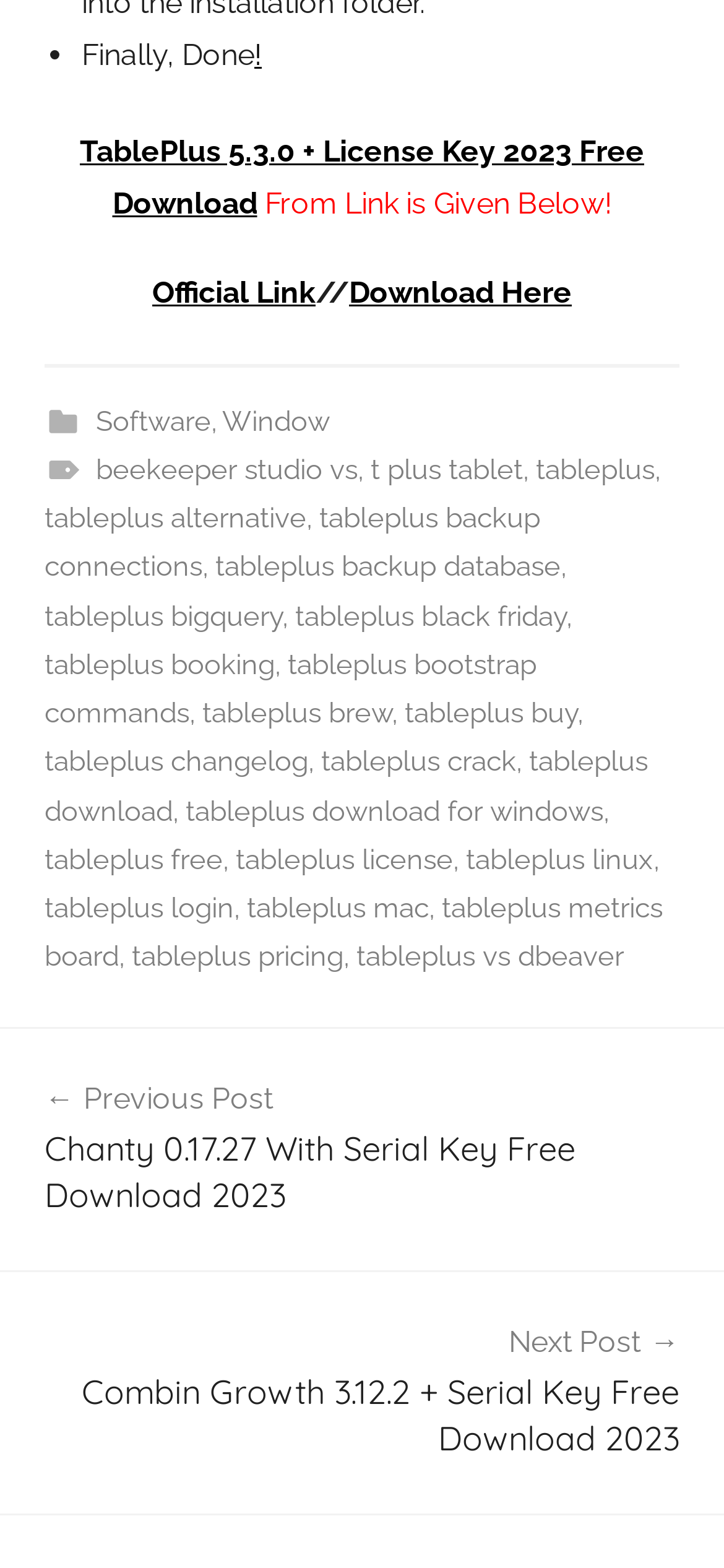Please identify the bounding box coordinates for the region that you need to click to follow this instruction: "Click on the 'Software' link in the footer".

[0.132, 0.258, 0.291, 0.279]